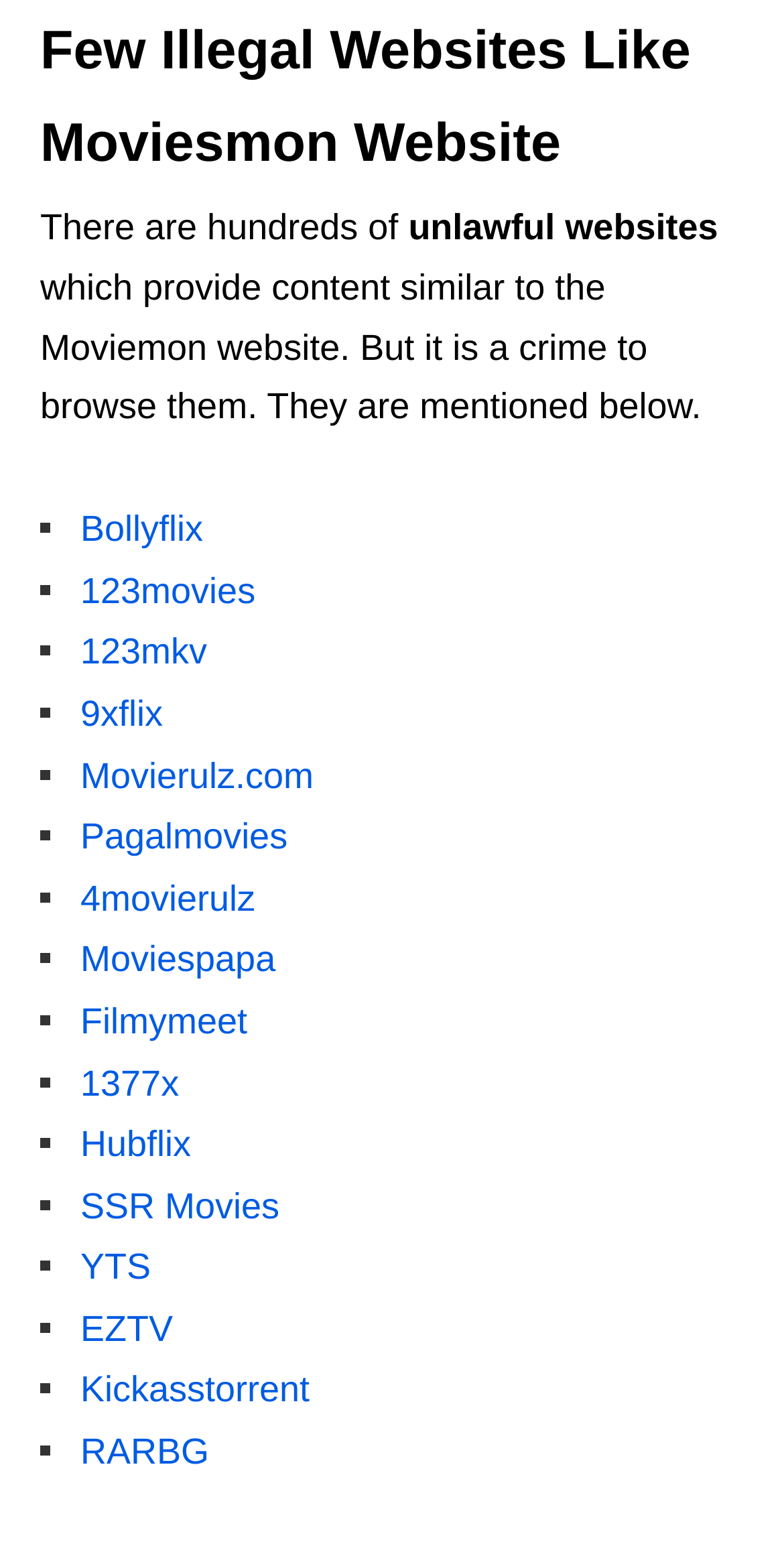Determine the bounding box coordinates of the clickable area required to perform the following instruction: "View JavaScript categories". The coordinates should be represented as four float numbers between 0 and 1: [left, top, right, bottom].

None